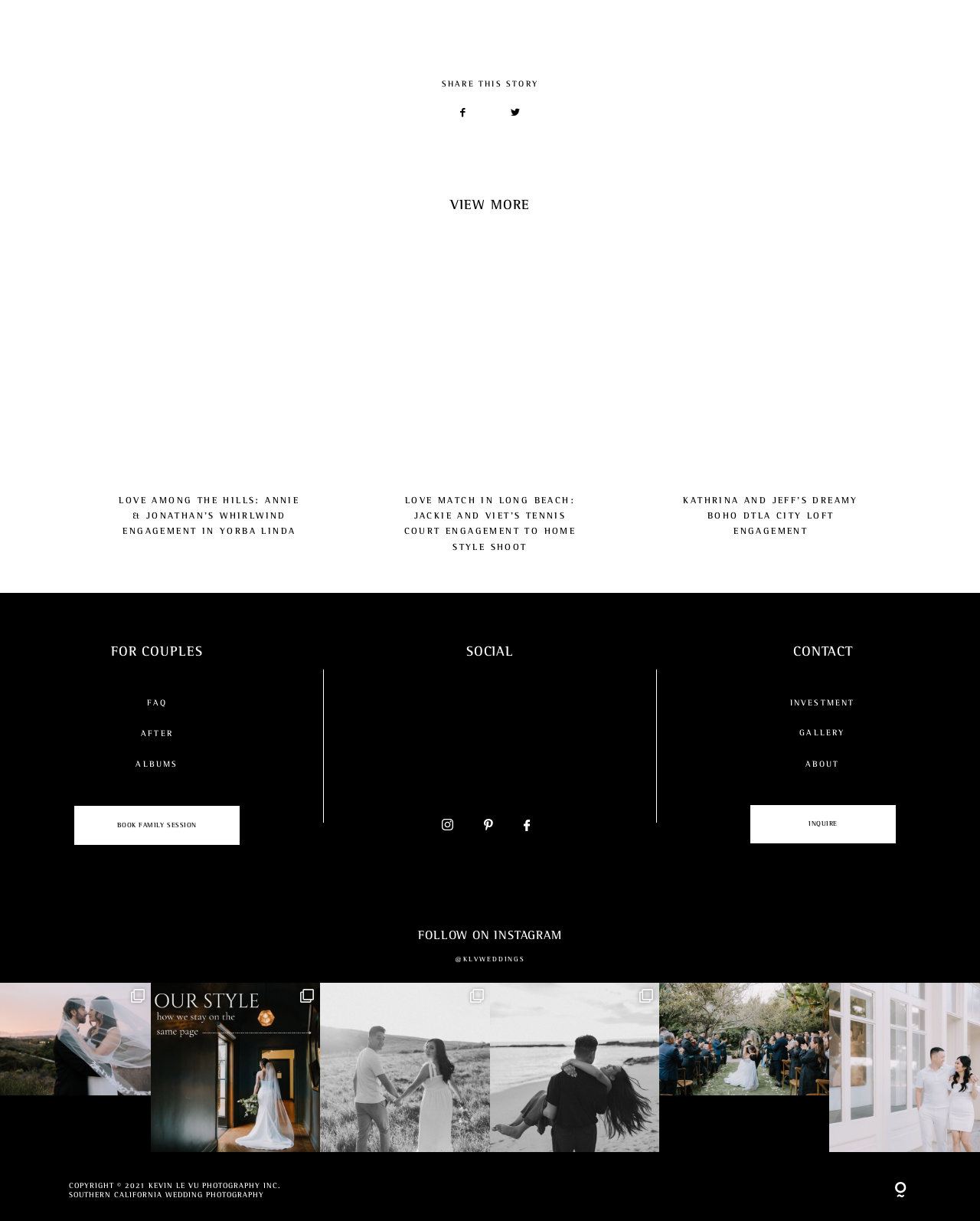Please identify the bounding box coordinates of the element's region that I should click in order to complete the following instruction: "Check 'FOR COUPLES'". The bounding box coordinates consist of four float numbers between 0 and 1, i.e., [left, top, right, bottom].

[0.113, 0.526, 0.207, 0.539]